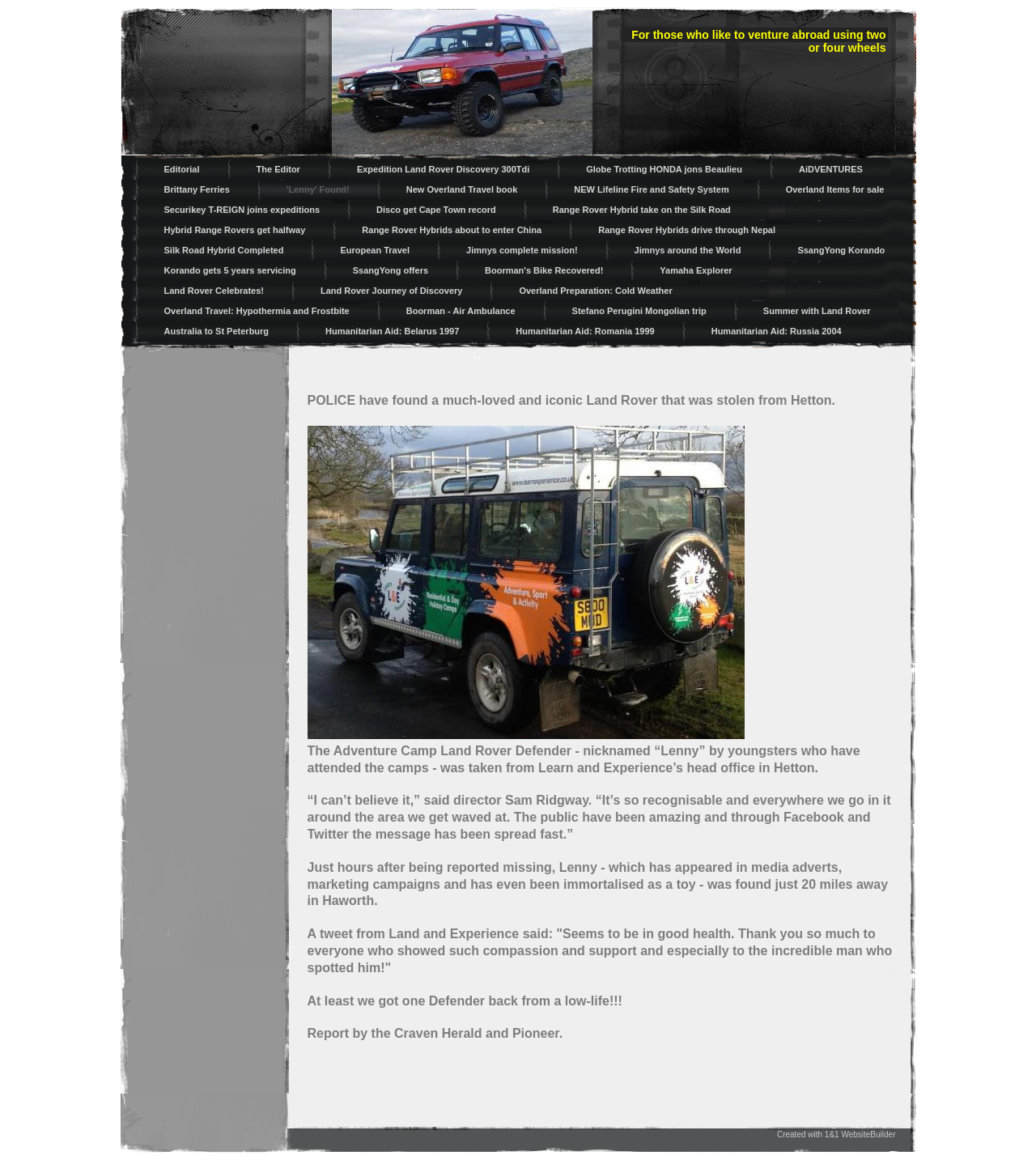Please specify the bounding box coordinates of the region to click in order to perform the following instruction: "Explore 'Expedition Land Rover Discovery 300Tdi'".

[0.317, 0.137, 0.538, 0.155]